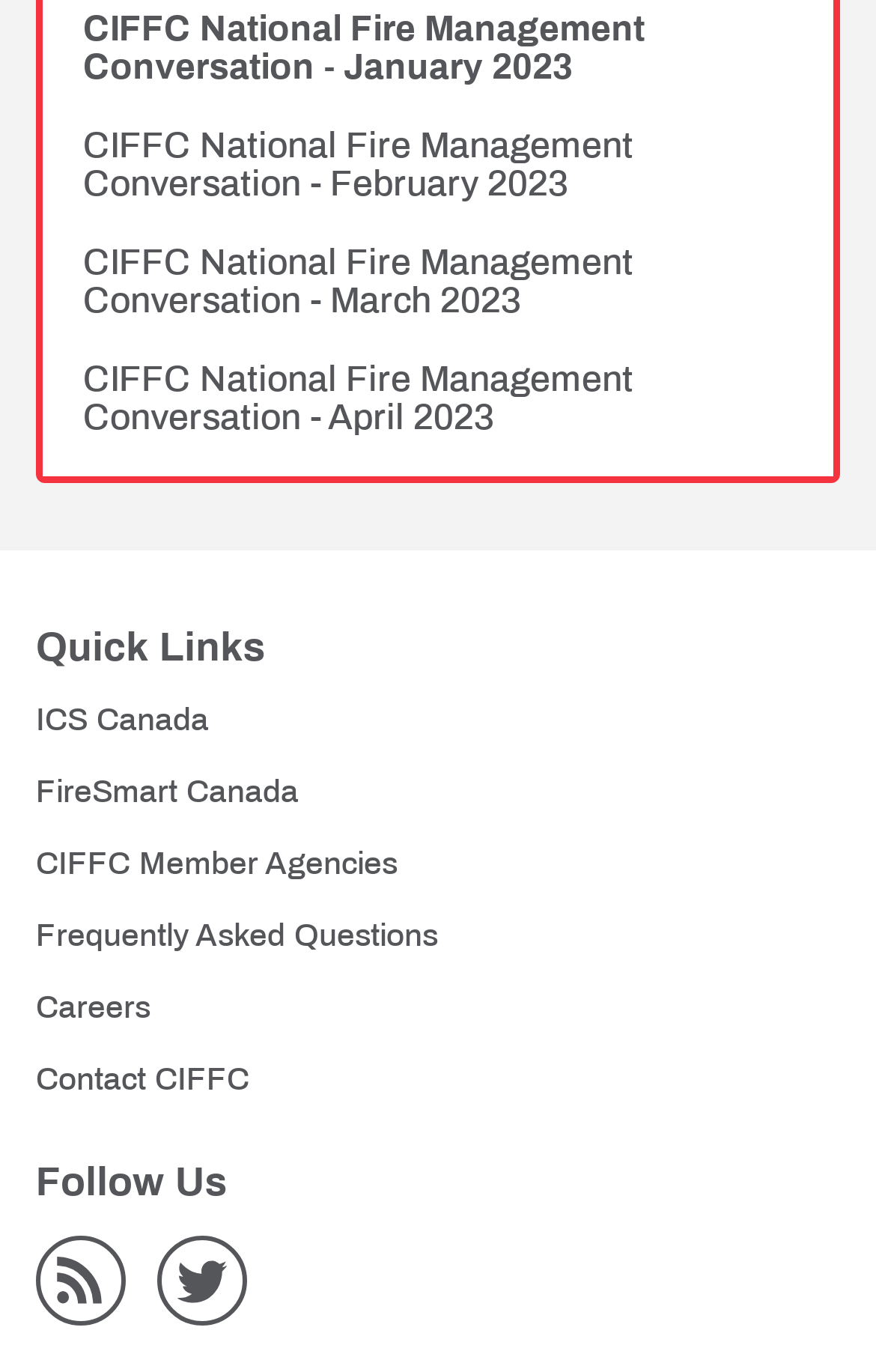Extract the bounding box coordinates for the UI element described by the text: "CIFFC Member Agencies". The coordinates should be in the form of [left, top, right, bottom] with values between 0 and 1.

[0.041, 0.618, 0.454, 0.642]